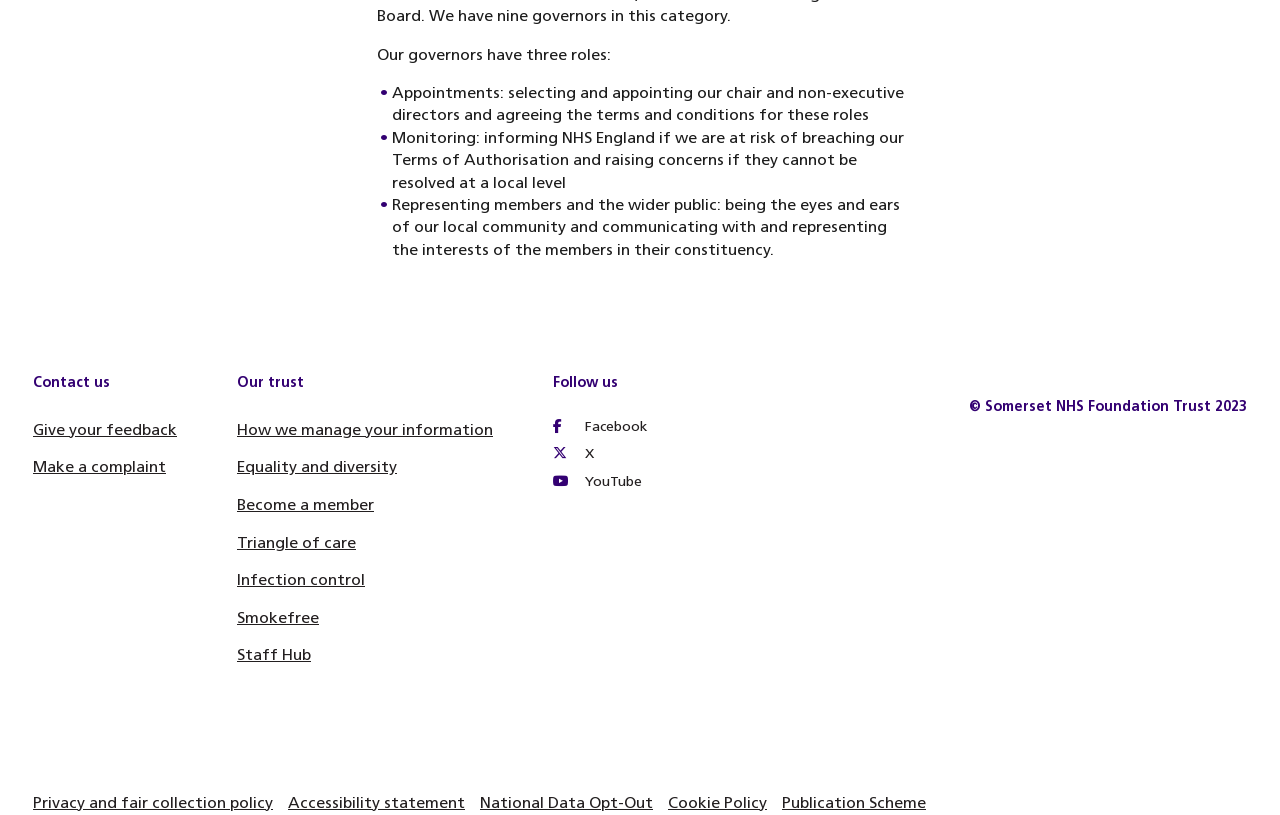Find the bounding box coordinates for the area that should be clicked to accomplish the instruction: "View our privacy and fair collection policy".

[0.026, 0.973, 0.213, 0.996]